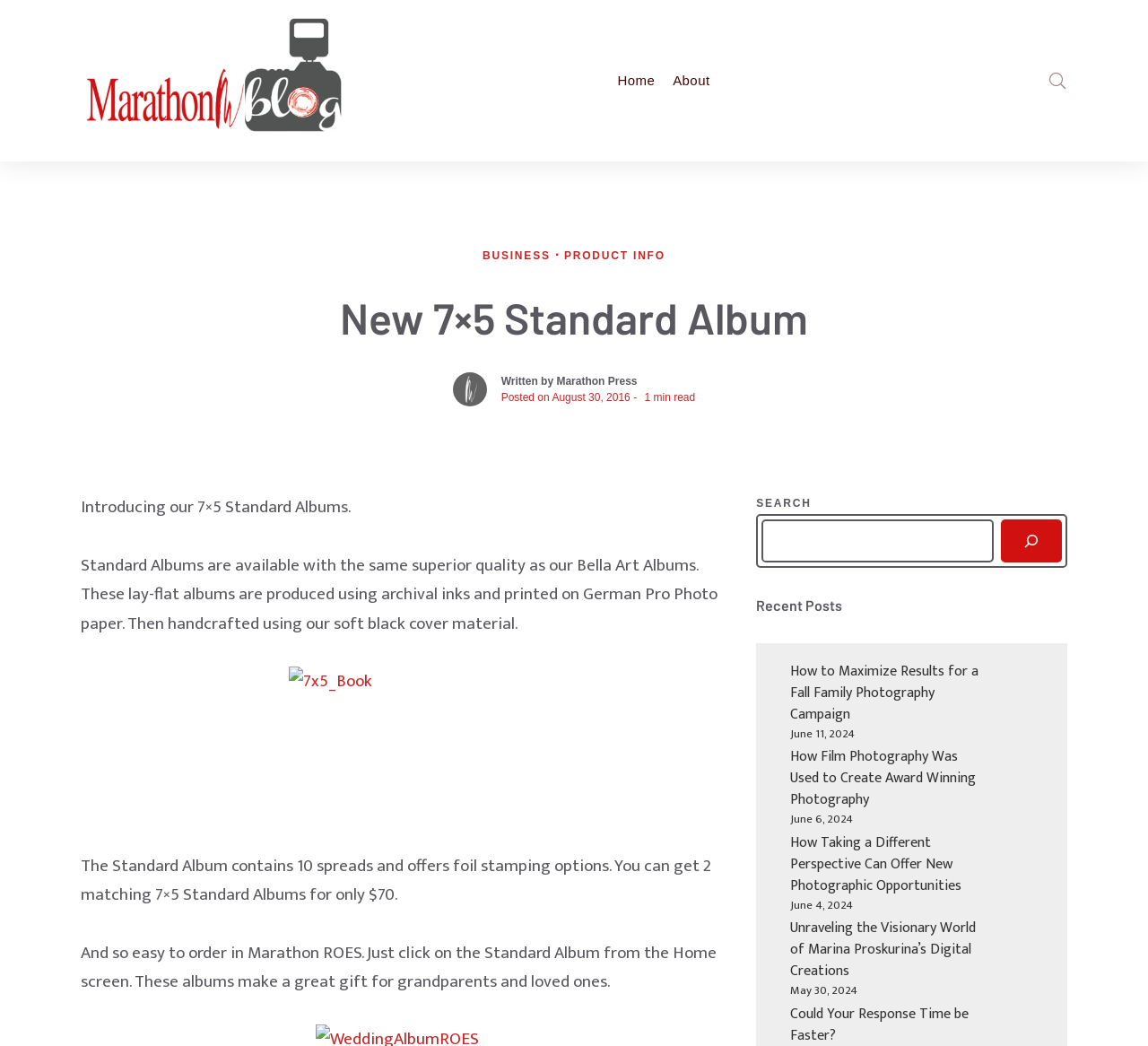Please extract the title of the webpage.

New 7×5 Standard Album